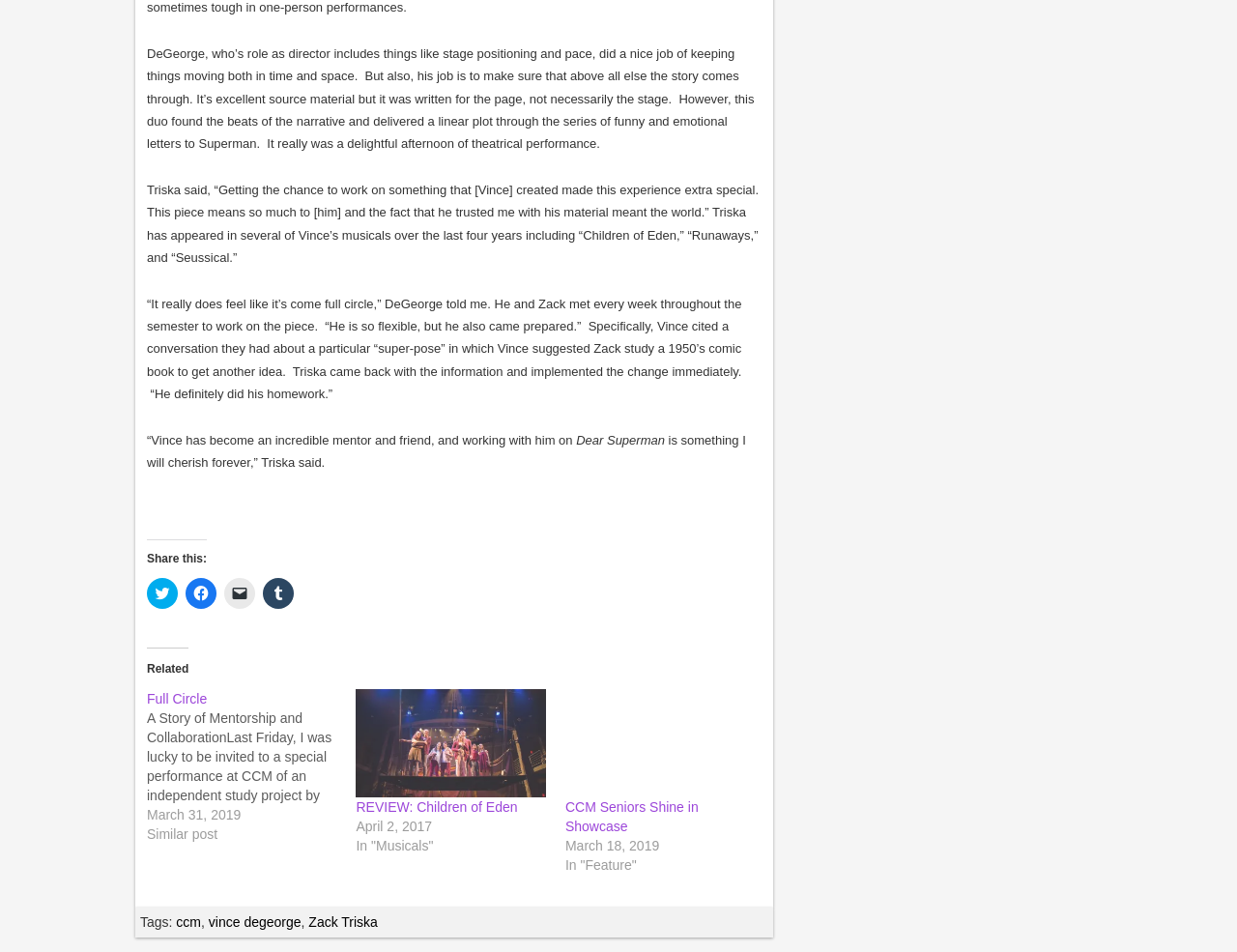Please identify the bounding box coordinates of the element's region that needs to be clicked to fulfill the following instruction: "Share on Twitter". The bounding box coordinates should consist of four float numbers between 0 and 1, i.e., [left, top, right, bottom].

[0.119, 0.607, 0.144, 0.639]